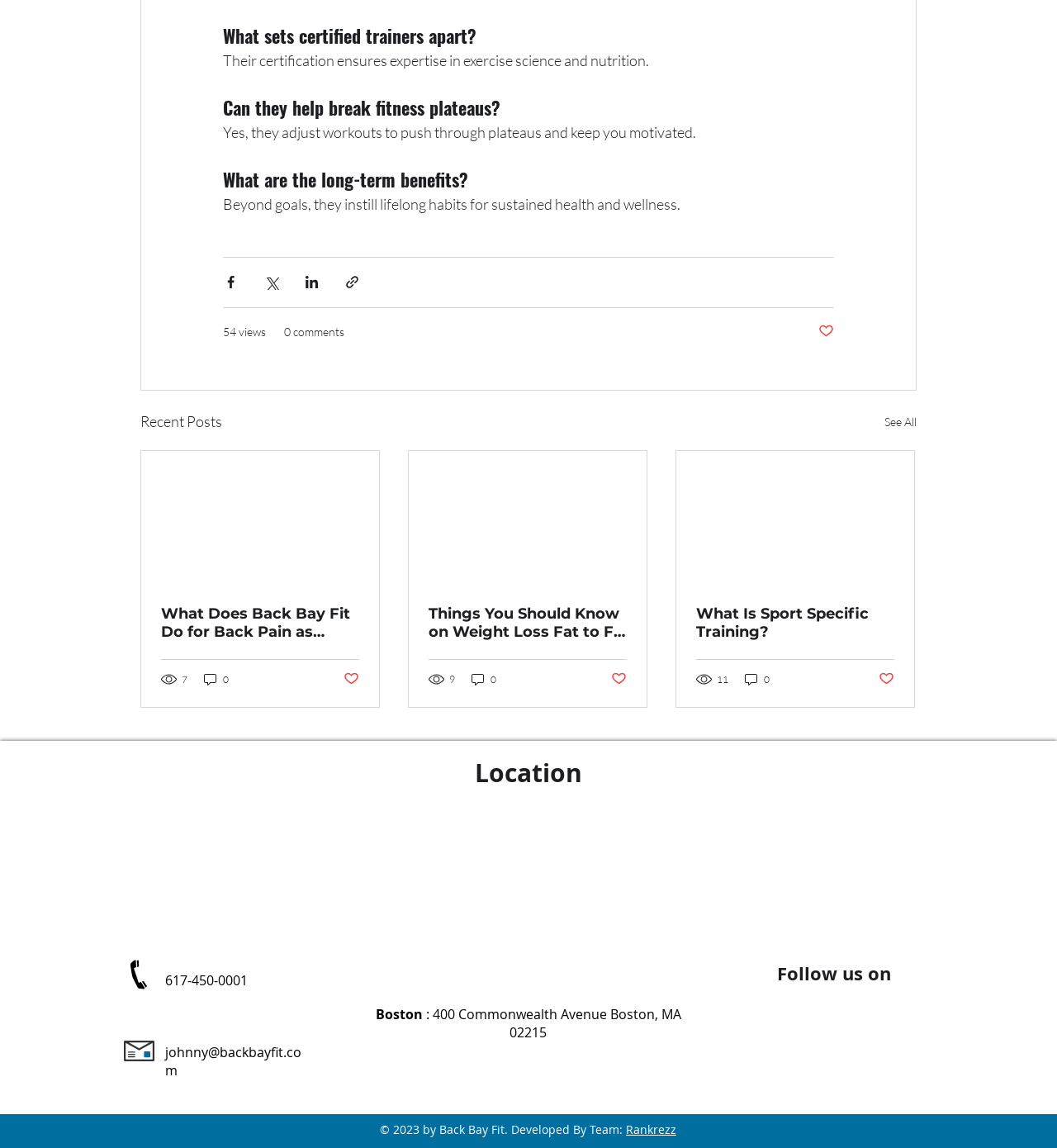Point out the bounding box coordinates of the section to click in order to follow this instruction: "Share via Facebook".

[0.211, 0.239, 0.226, 0.253]